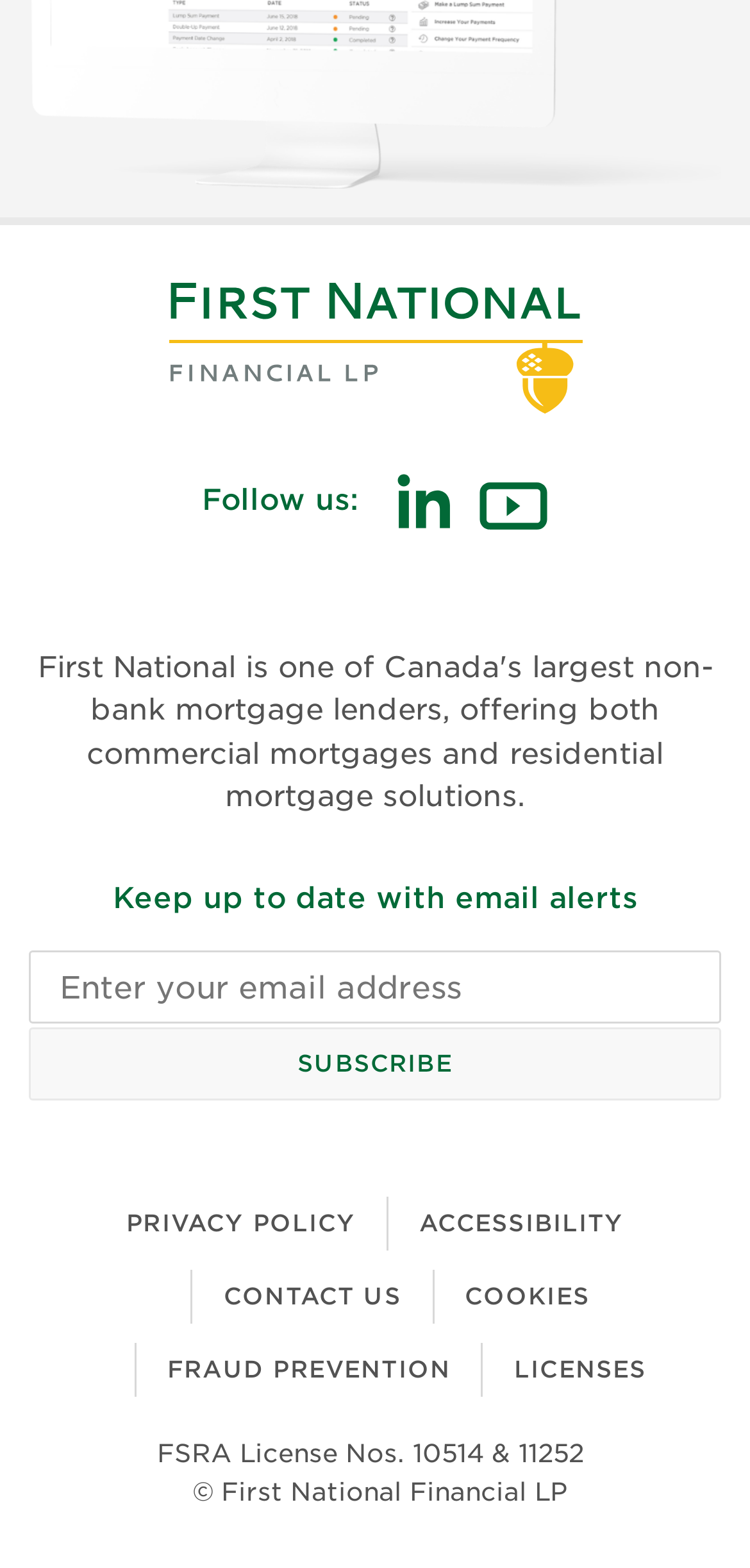Please identify the bounding box coordinates of the area that needs to be clicked to follow this instruction: "Contact us".

[0.298, 0.817, 0.535, 0.838]